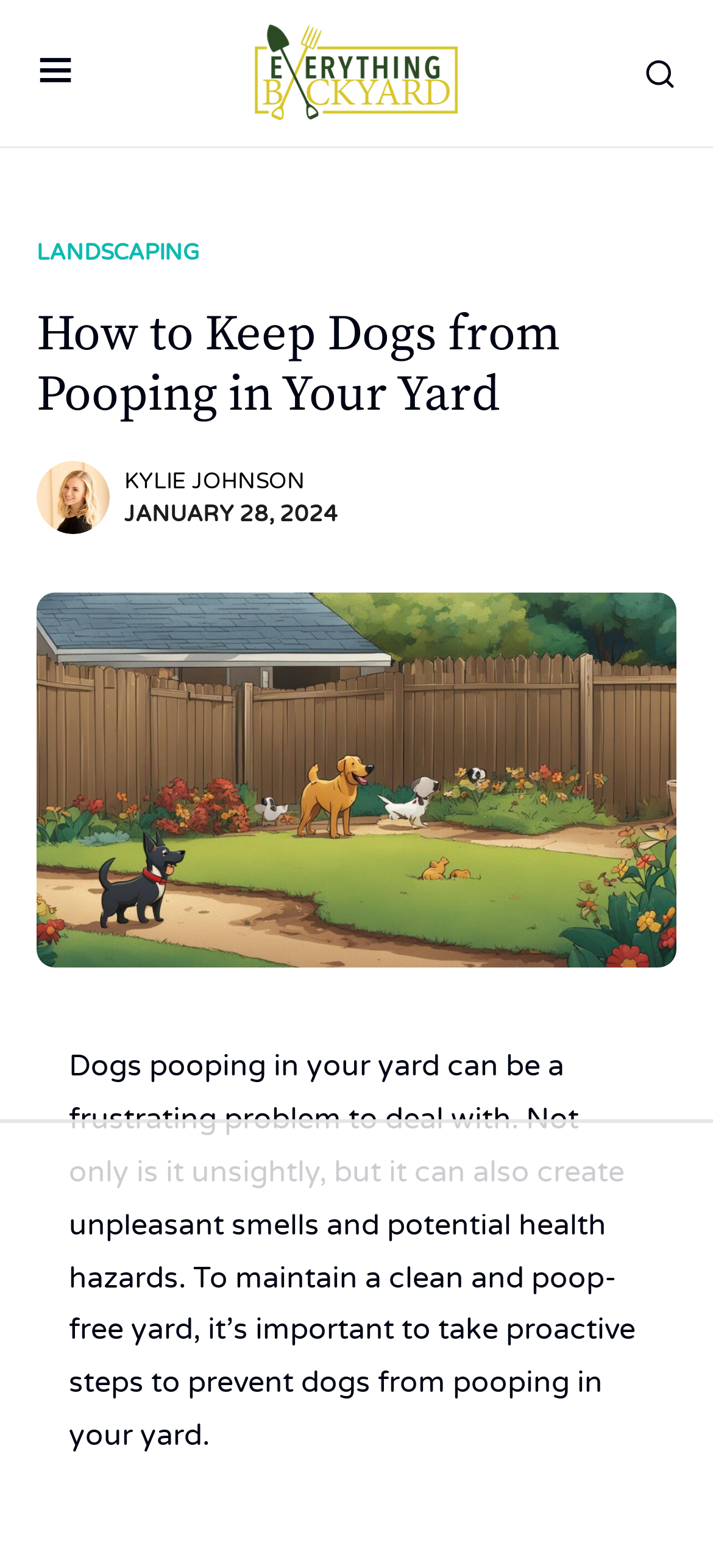Please provide a brief answer to the question using only one word or phrase: 
What is the publication date of the article?

JANUARY 28, 2024